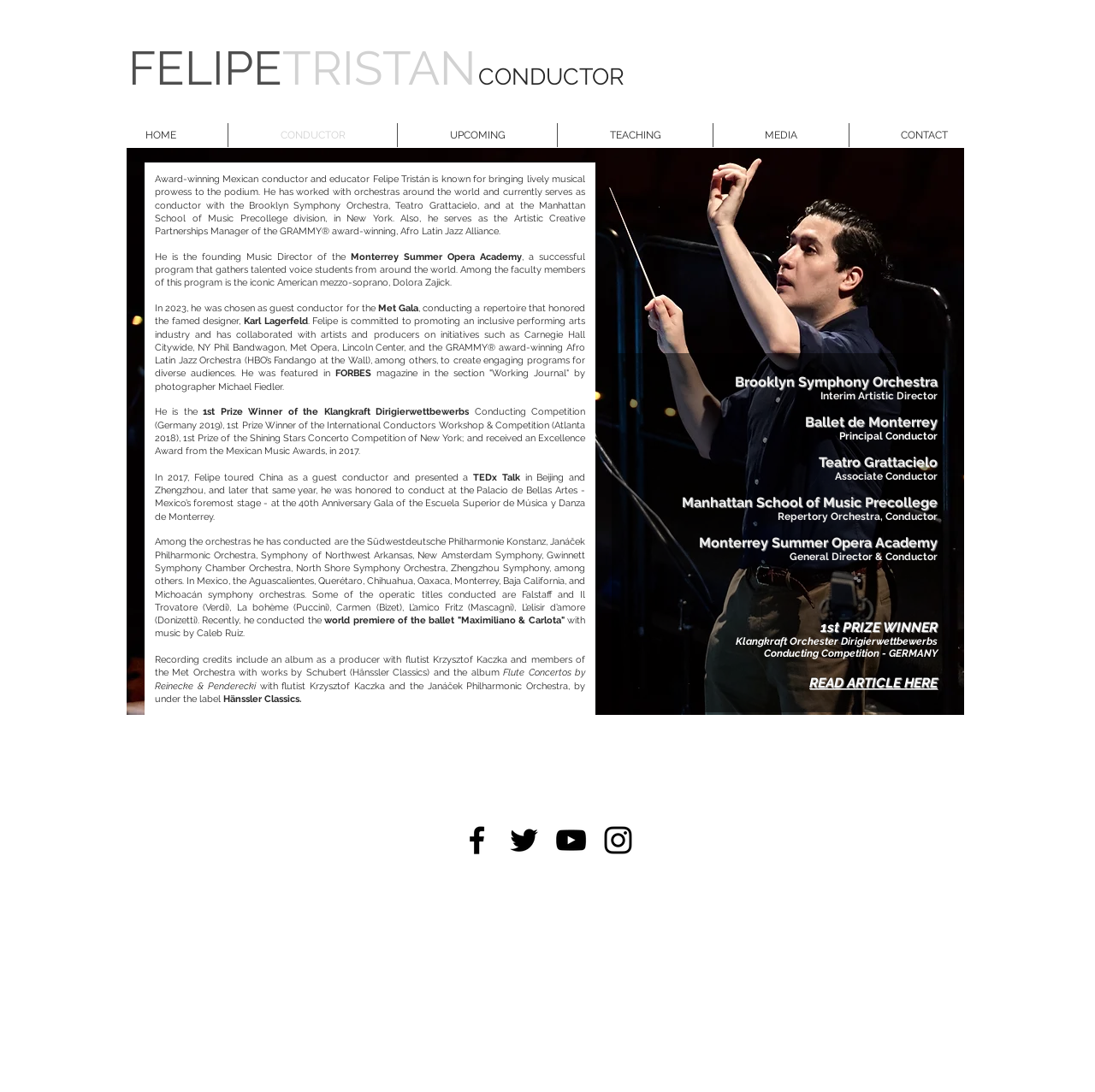Find the bounding box coordinates for the element described here: "FELIPETRISTAN CONDUCTOR".

[0.117, 0.063, 0.574, 0.081]